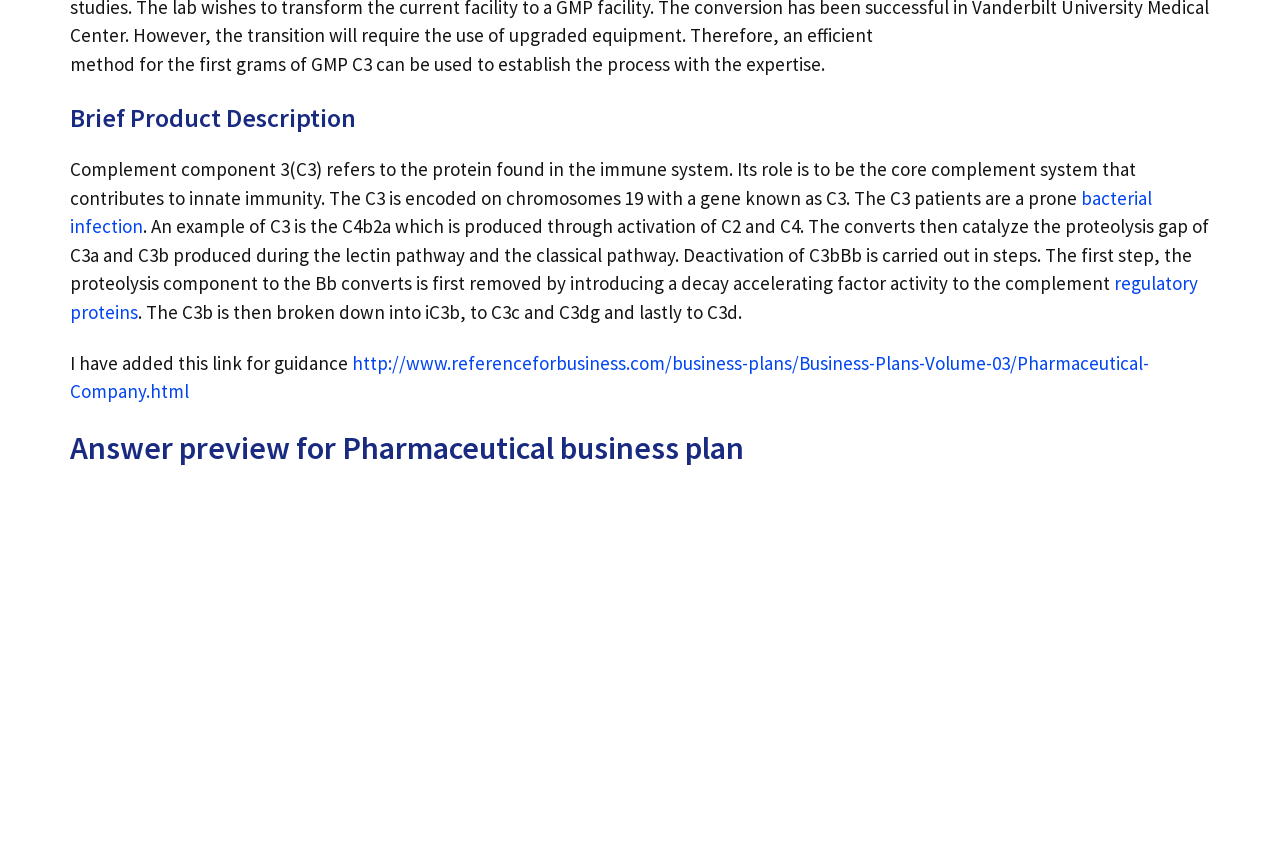Using the format (top-left x, top-left y, bottom-right x, bottom-right y), provide the bounding box coordinates for the described UI element. All values should be floating point numbers between 0 and 1: regulatory proteins

[0.055, 0.322, 0.936, 0.385]